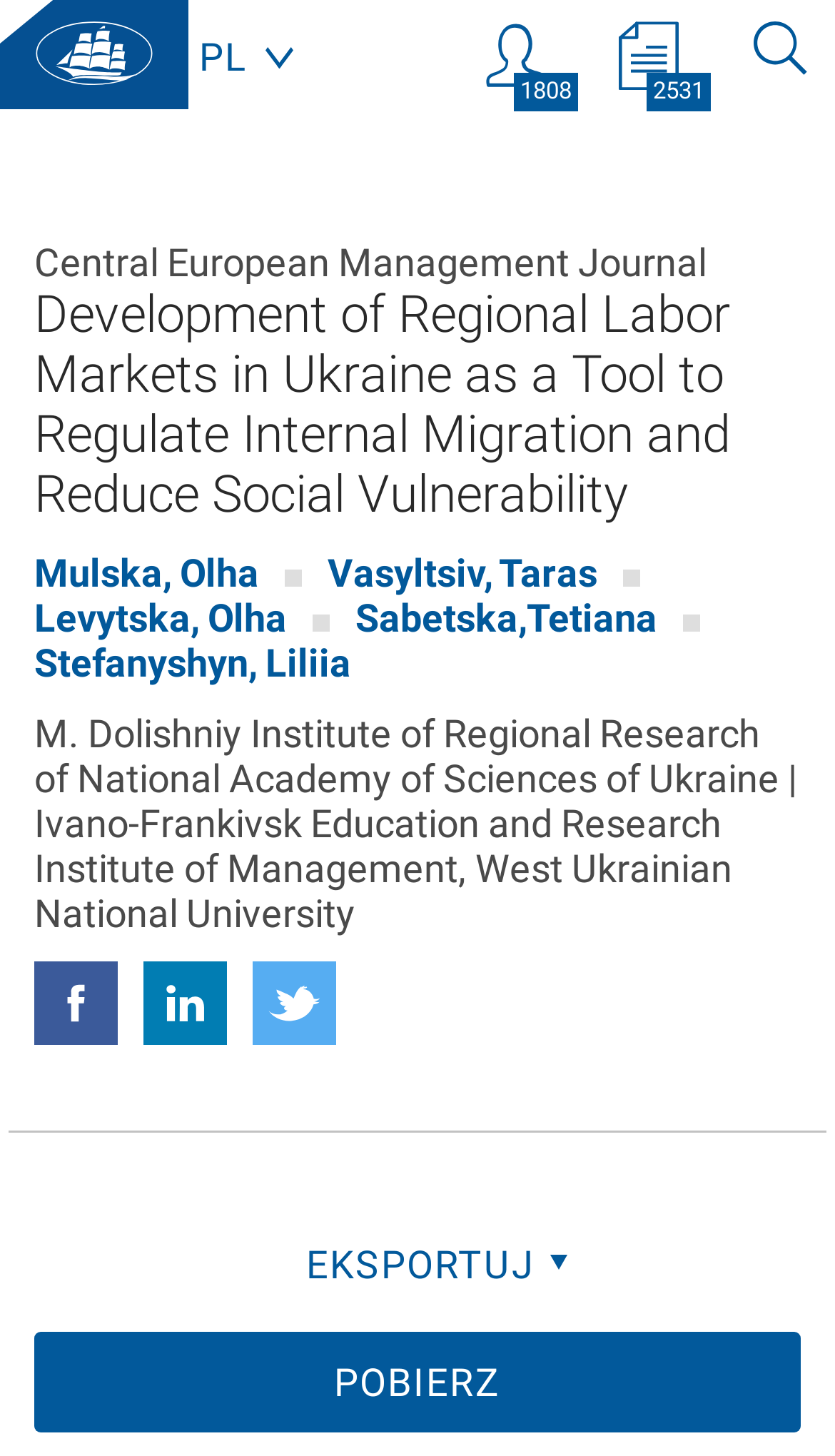Pinpoint the bounding box coordinates of the element to be clicked to execute the instruction: "Read about Apple TV".

None